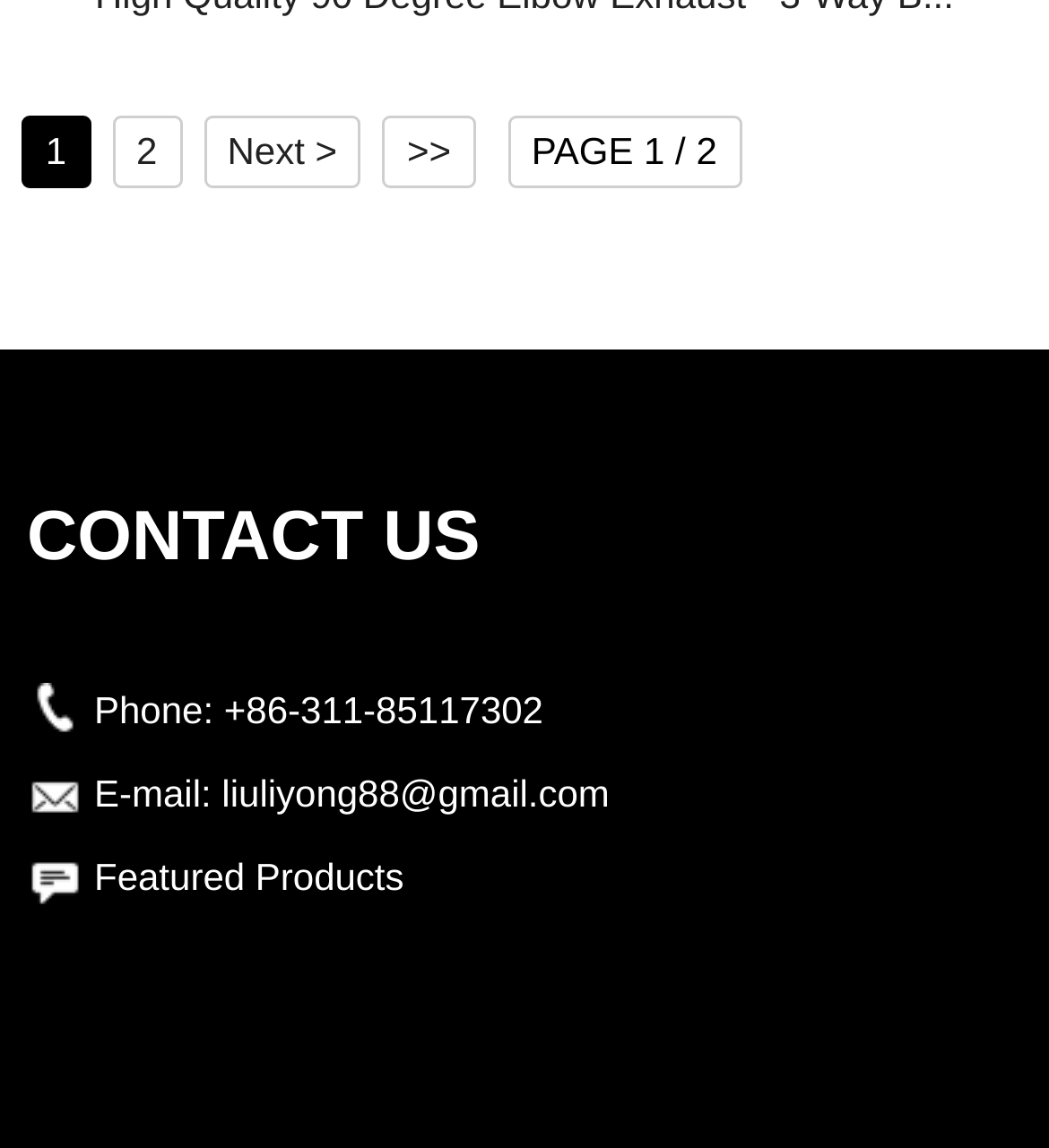From the webpage screenshot, predict the bounding box of the UI element that matches this description: "liuliyong88@gmail.com".

[0.211, 0.673, 0.581, 0.71]